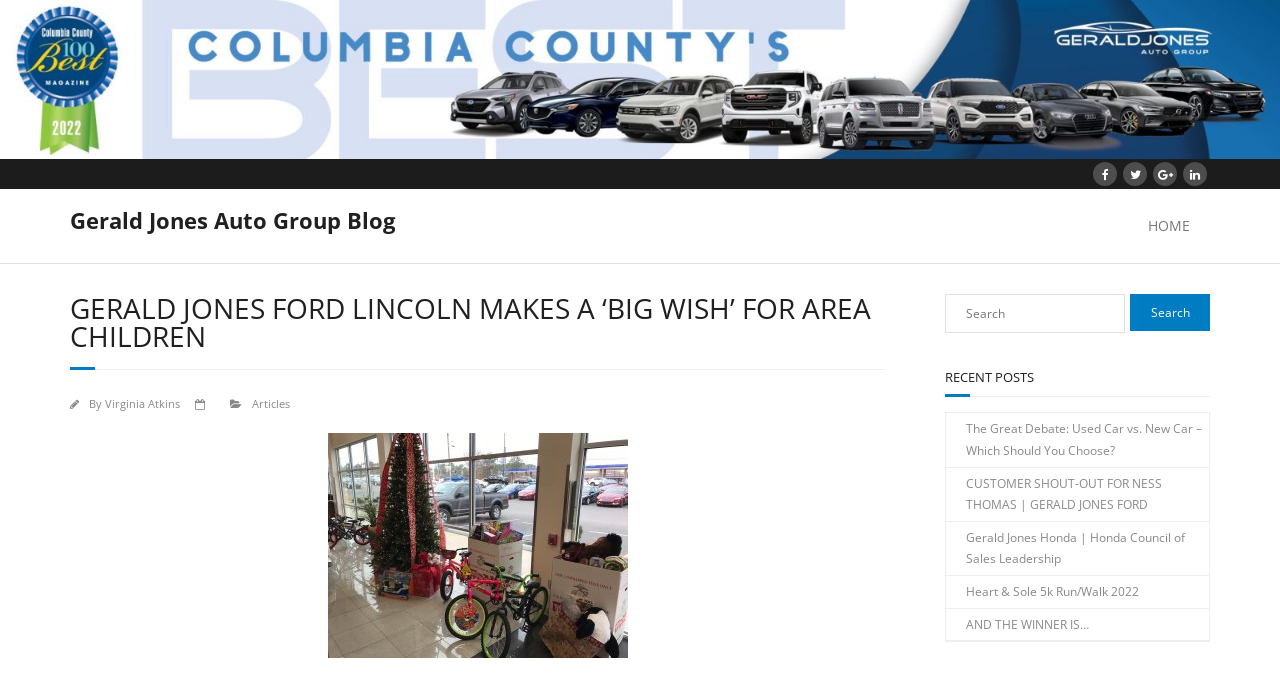Who is the author of the blog post?
Using the information from the image, provide a comprehensive answer to the question.

The author of the blog post is Virginia Atkins, which is indicated by the link 'Virginia Atkins' next to the 'By' label.